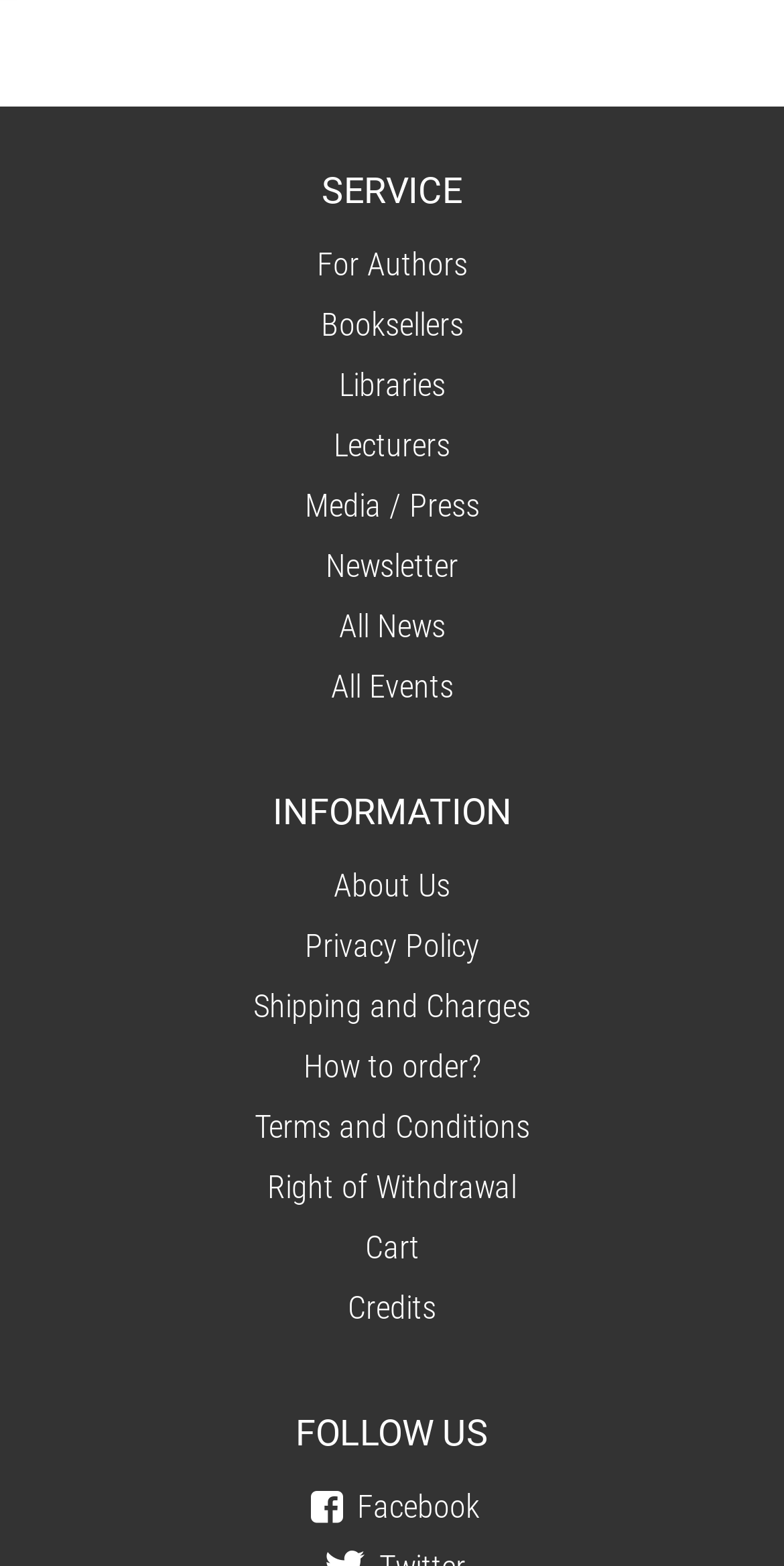Highlight the bounding box coordinates of the element you need to click to perform the following instruction: "Follow on Facebook."

[0.388, 0.95, 0.612, 0.974]